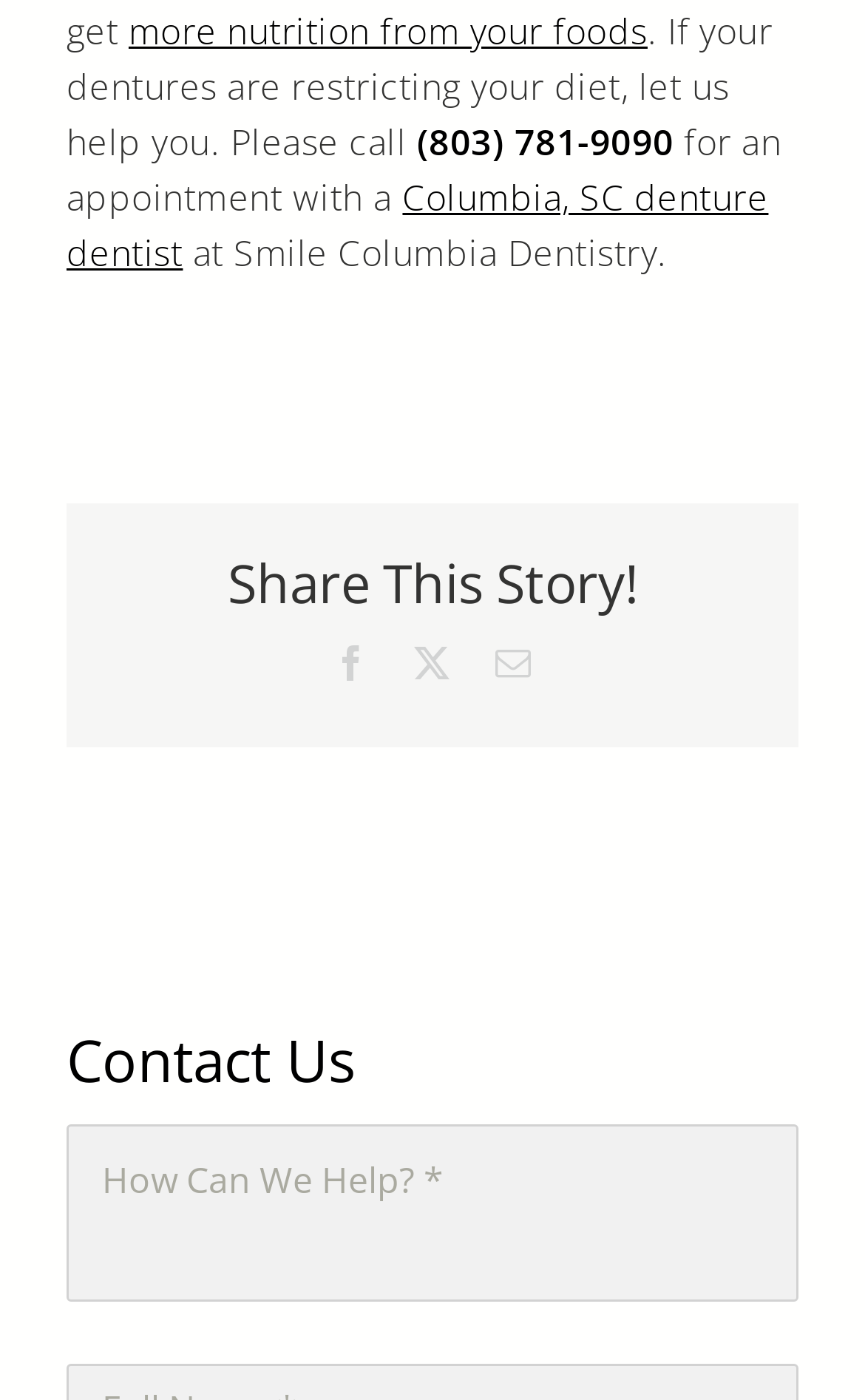Please identify the bounding box coordinates of the region to click in order to complete the given instruction: "Visit the website of the Columbia, SC denture dentist". The coordinates should be four float numbers between 0 and 1, i.e., [left, top, right, bottom].

[0.077, 0.124, 0.888, 0.199]